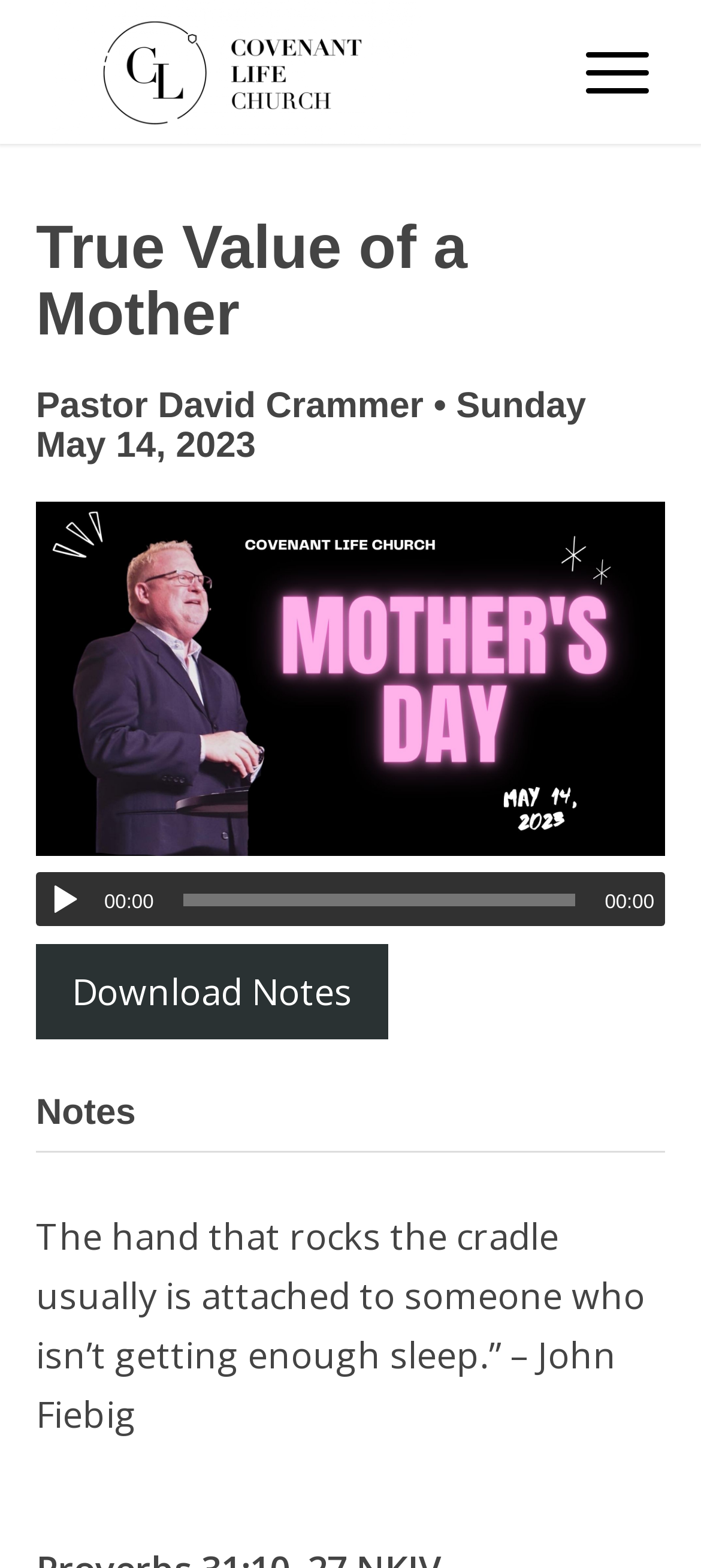Reply to the question with a brief word or phrase: What type of media is available on this webpage?

Audio